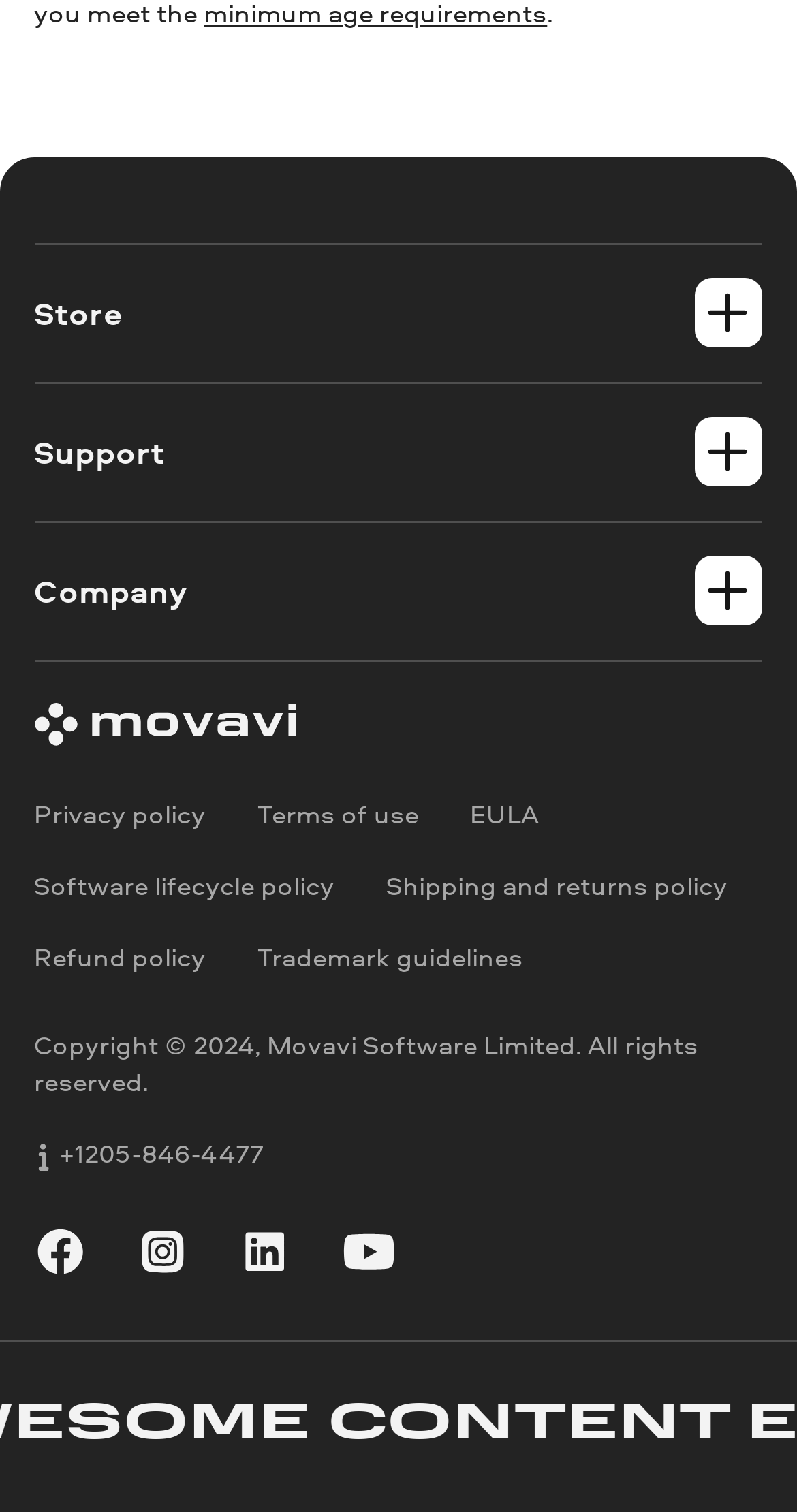How many social media links are there?
Based on the image, give a one-word or short phrase answer.

4